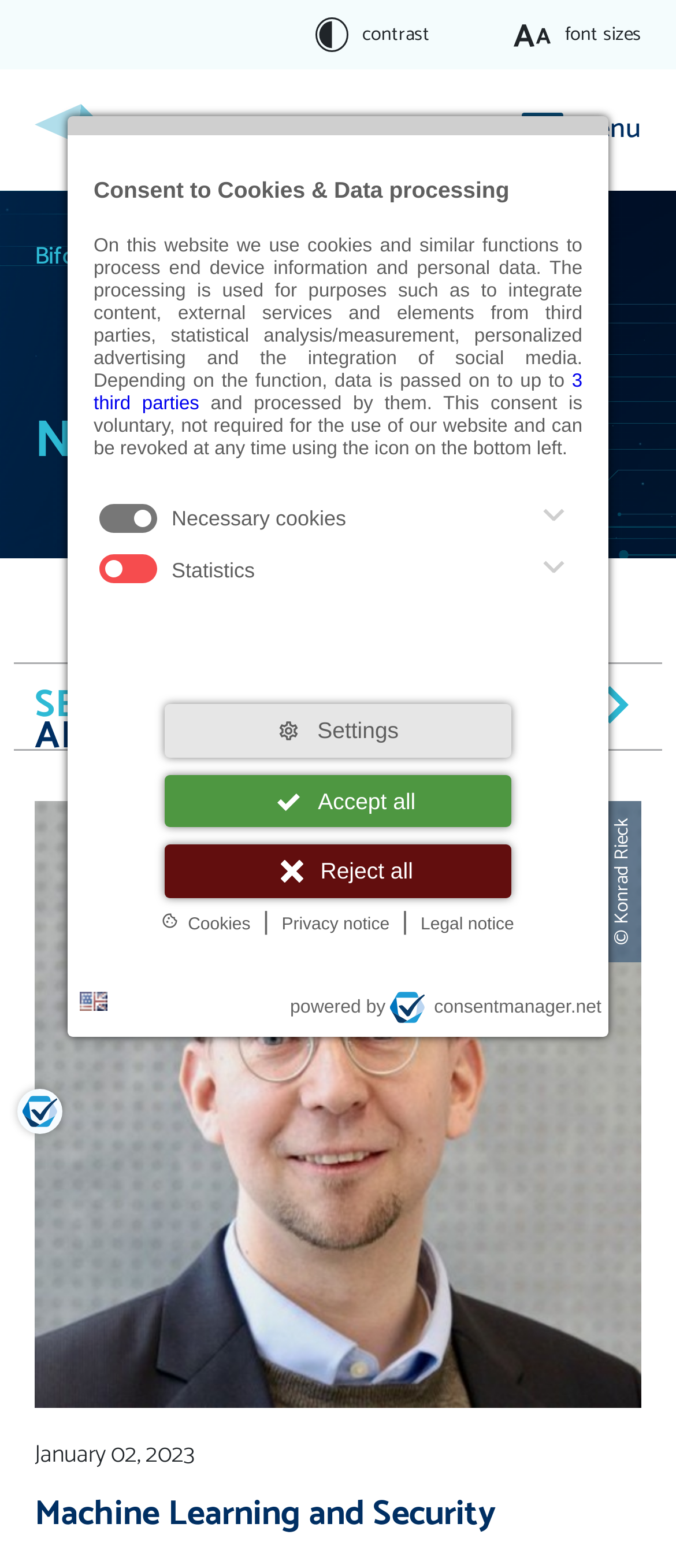Identify the bounding box coordinates for the element you need to click to achieve the following task: "Click the 'Dismiss alert' button". The coordinates must be four float values ranging from 0 to 1, formatted as [left, top, right, bottom].

None